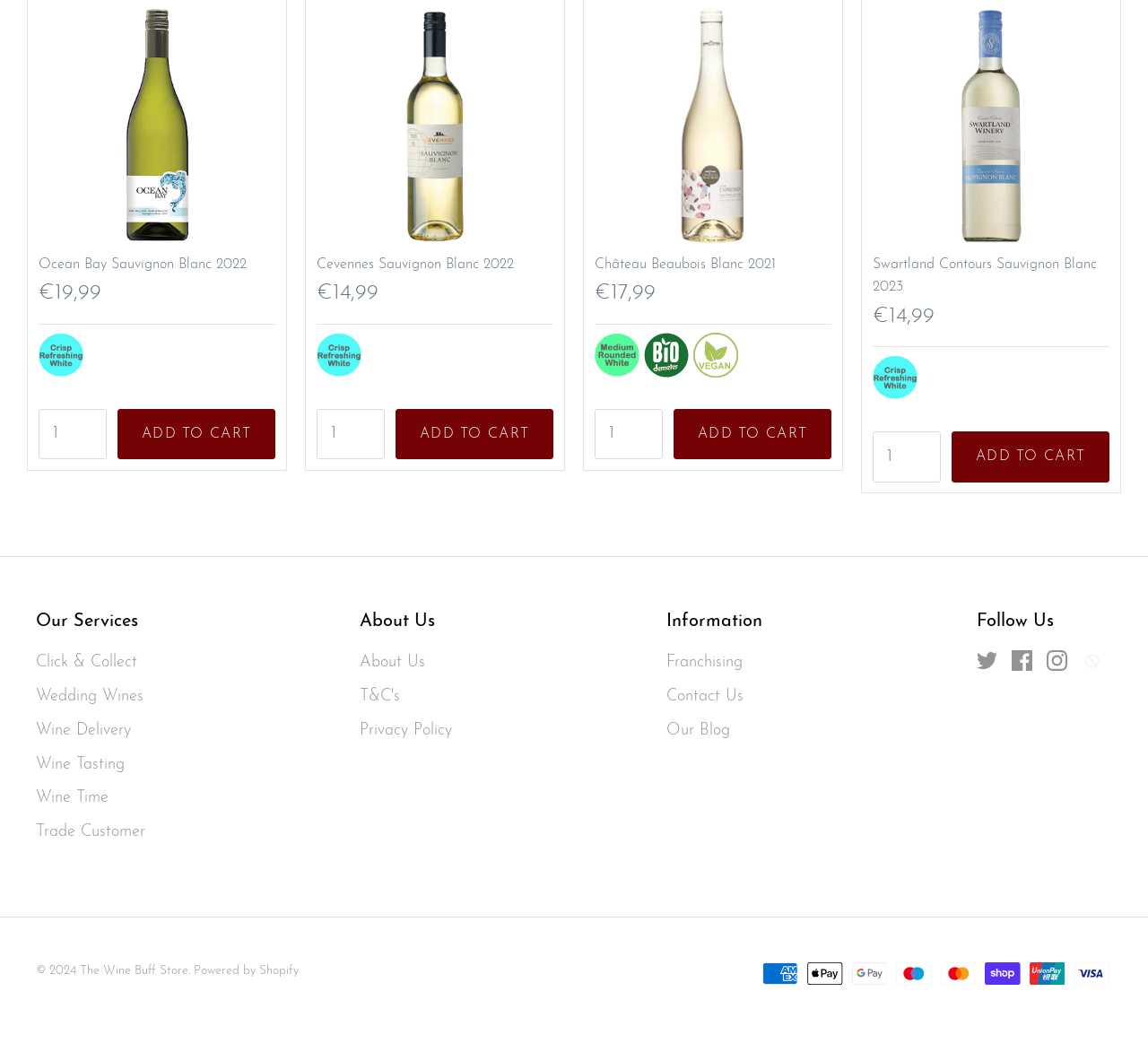Given the element description: "value="Add to cart"", predict the bounding box coordinates of the UI element it refers to, using four float numbers between 0 and 1, i.e., [left, top, right, bottom].

[0.102, 0.385, 0.24, 0.433]